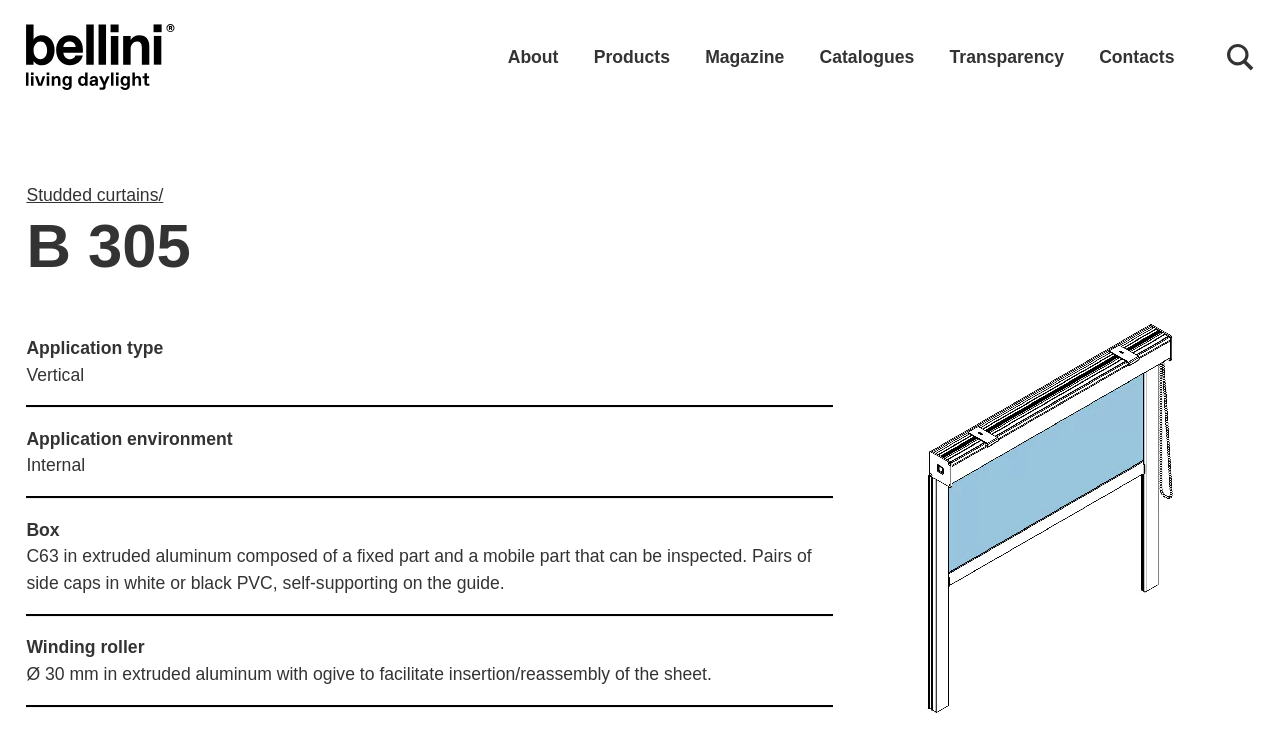Please find the bounding box coordinates in the format (top-left x, top-left y, bottom-right x, bottom-right y) for the given element description. Ensure the coordinates are floating point numbers between 0 and 1. Description: Studded curtains

[0.021, 0.253, 0.124, 0.281]